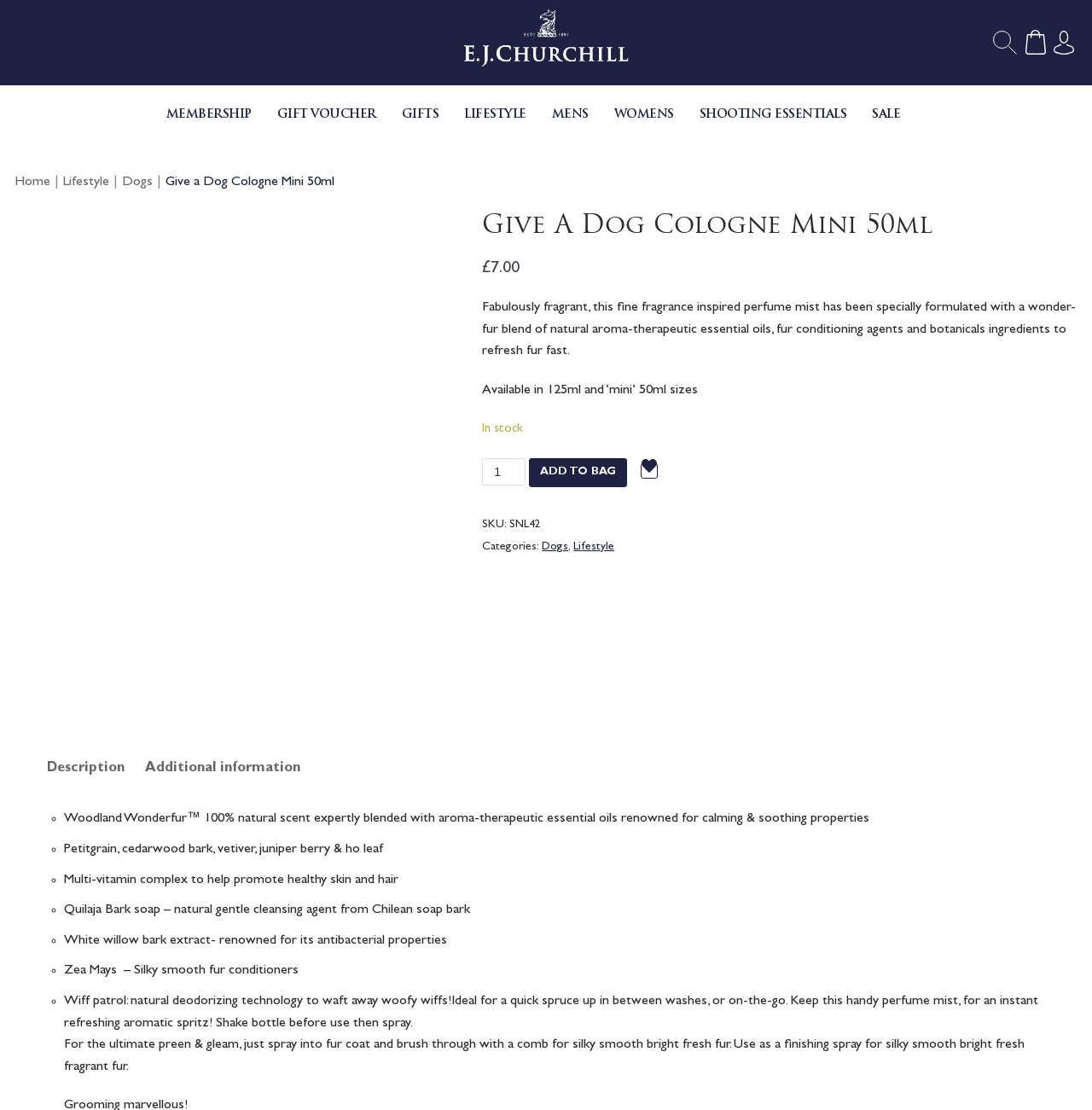Identify the bounding box coordinates for the region of the element that should be clicked to carry out the instruction: "Click the 'ADD TO BAG' button". The bounding box coordinates should be four float numbers between 0 and 1, i.e., [left, top, right, bottom].

[0.484, 0.413, 0.574, 0.439]